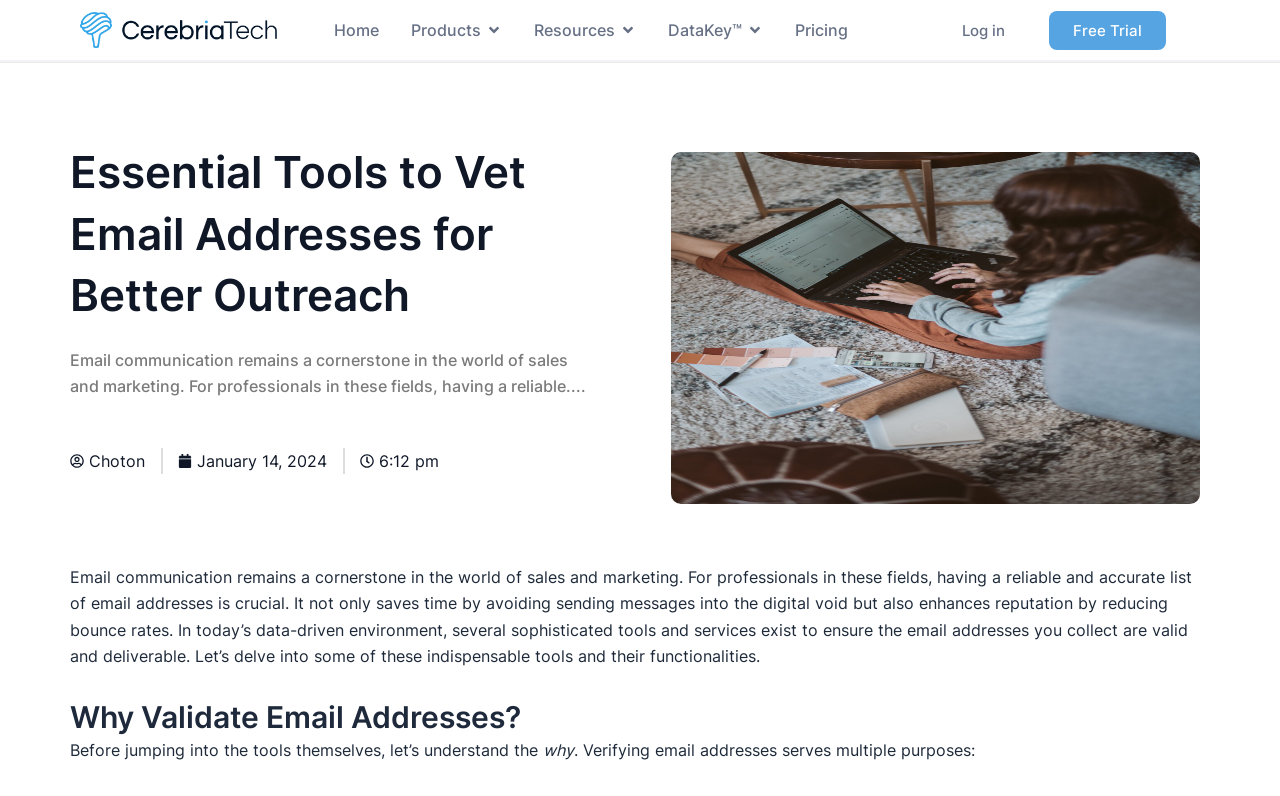Offer a detailed explanation of the webpage layout and contents.

The webpage appears to be a blog post or article discussing the importance of validating email addresses in sales and marketing. At the top left corner, there is a logo of Cerebria Tech, accompanied by a navigation menu that contains several options, including Home, Products, Resources, DataKey, and Pricing. 

On the top right corner, there are two links: "Free Trial" and "Log in". 

Below the navigation menu, there is a heading that reads "Essential Tools to Vet Email Addresses for Better Outreach". This is followed by a brief introduction to the importance of having a reliable list of email addresses in sales and marketing. 

Further down, there are links to the author's name, "Choton", and the date of publication, "January 14, 2024", along with the time "6:12 pm". 

The main content of the article starts below this section, discussing the importance of validating email addresses, including saving time and enhancing reputation. The article then delves into the various tools and services available to ensure the validity of email addresses. 

The article is divided into sections, with headings such as "Why Validate Email Addresses?" and subsequent paragraphs explaining the purposes of verifying email addresses.